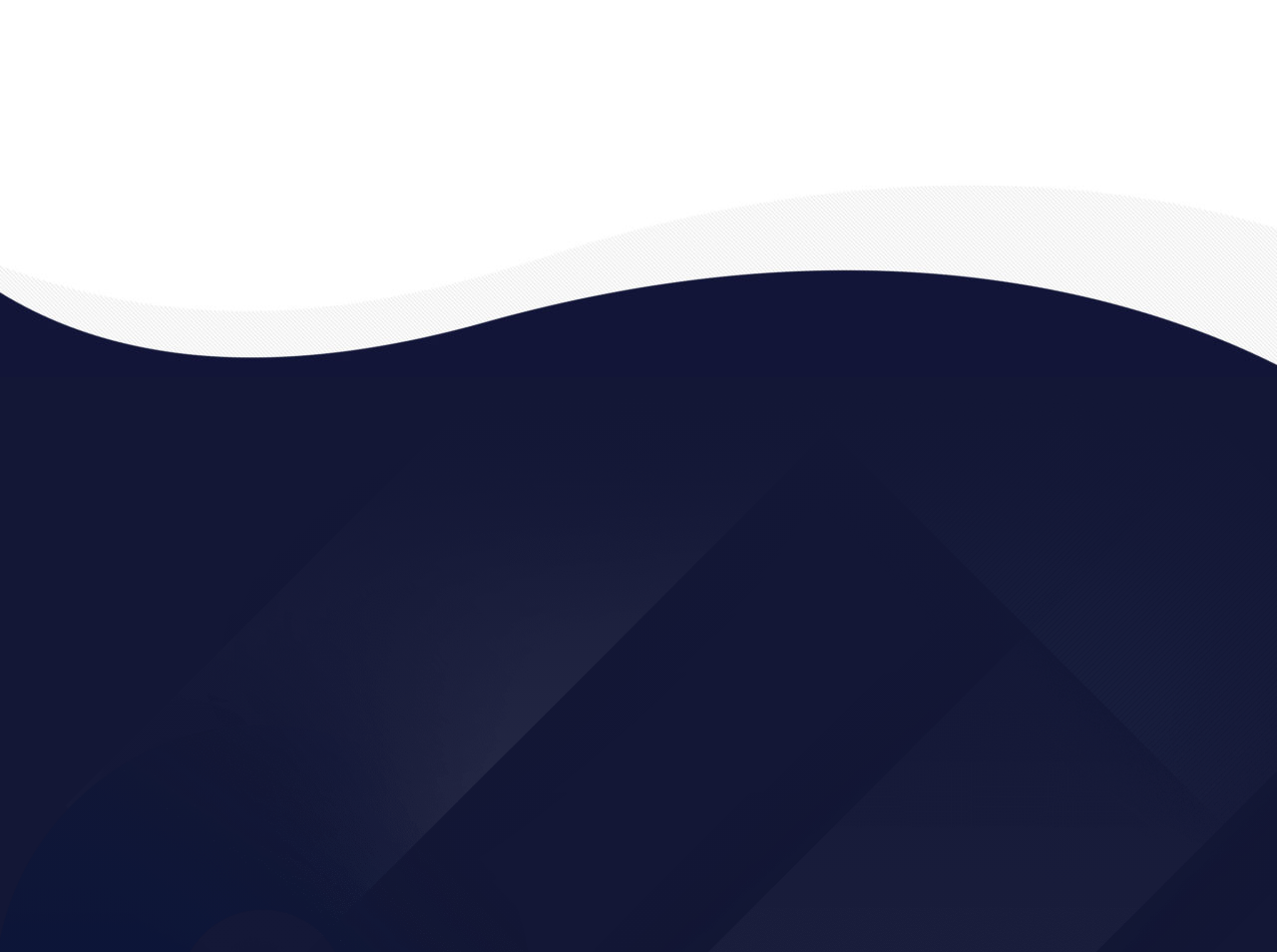Who designed and hosted the website?
Could you please answer the question thoroughly and with as much detail as possible?

I found the designer and host of the website by looking at the link element with the bounding box coordinates [0.673, 0.964, 0.719, 0.982], which contains the text 'CG Design'.